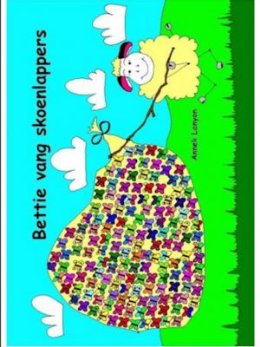Answer the question briefly using a single word or phrase: 
What is the author's name of the eBook 'Bettie Vang Skoenlappers'?

Anneli Lanyon